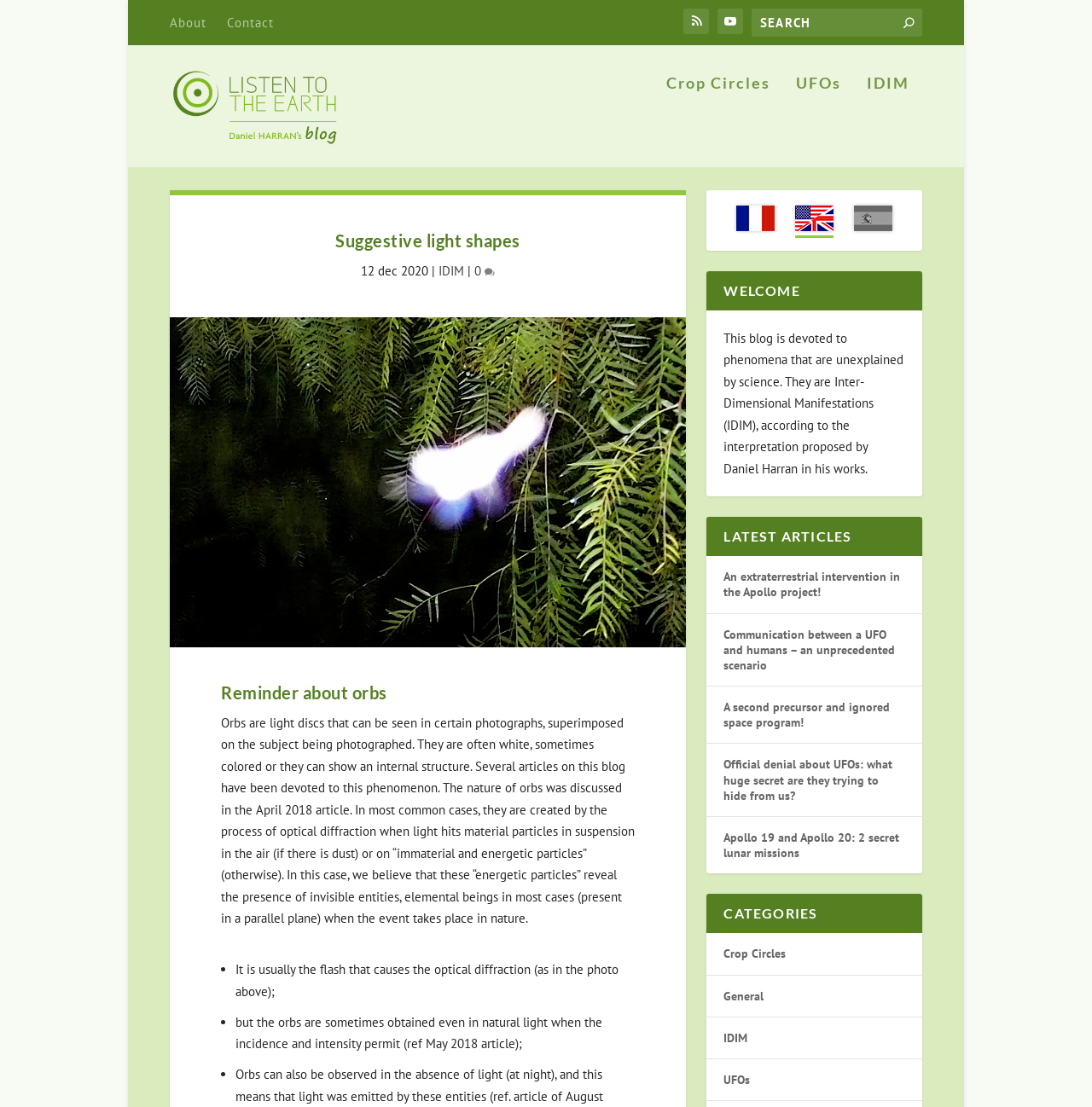What is the purpose of the search box?
Please use the image to provide an in-depth answer to the question.

The search box is located at the top of the webpage, and it has a placeholder text 'Search for:'. This suggests that the purpose of the search box is to allow users to search for specific content within the blog, such as articles or categories.